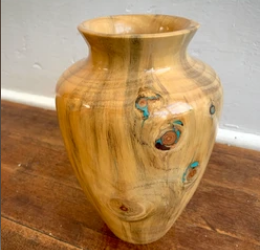Describe all the elements in the image with great detail.

This image showcases a beautifully crafted wooden vase, highlighting the unique patterns and textures of the wood. The vase features a smooth, tapered design that flares slightly at the top. Intriguing accents, such as small blue and dark brown knots in the wood, enhance its natural aesthetic, creating a stunning visual contrast against the warm, golden-brown hue of the wood grain. The rich details and artisanal quality suggest this piece is handcrafted, likely from local materials. Its organic form and artistic detailing make it a captivating addition to any space, perfect for displaying flowers or as a standalone decorative piece.